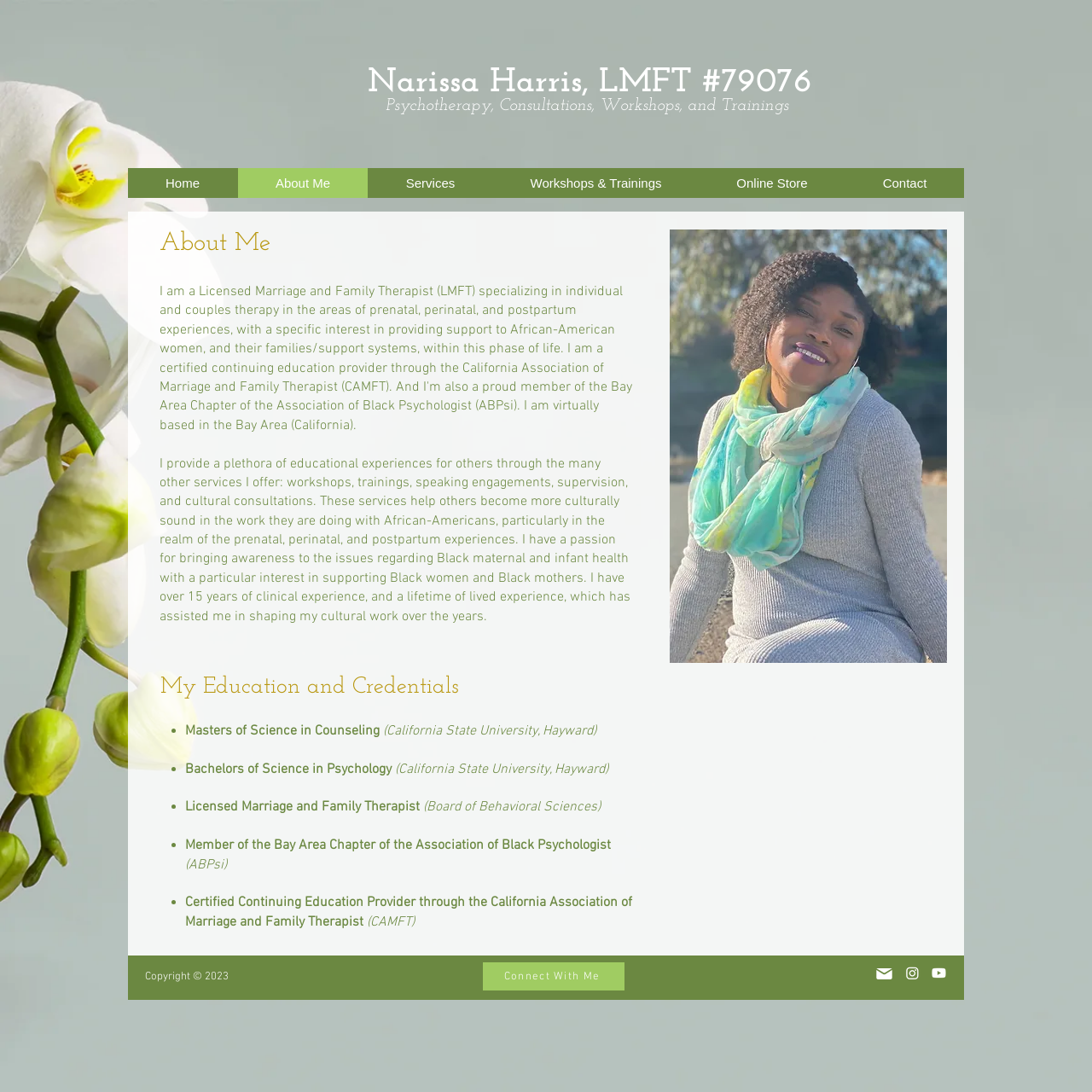Find the bounding box coordinates for the area that must be clicked to perform this action: "Contact through email".

[0.799, 0.881, 0.82, 0.902]